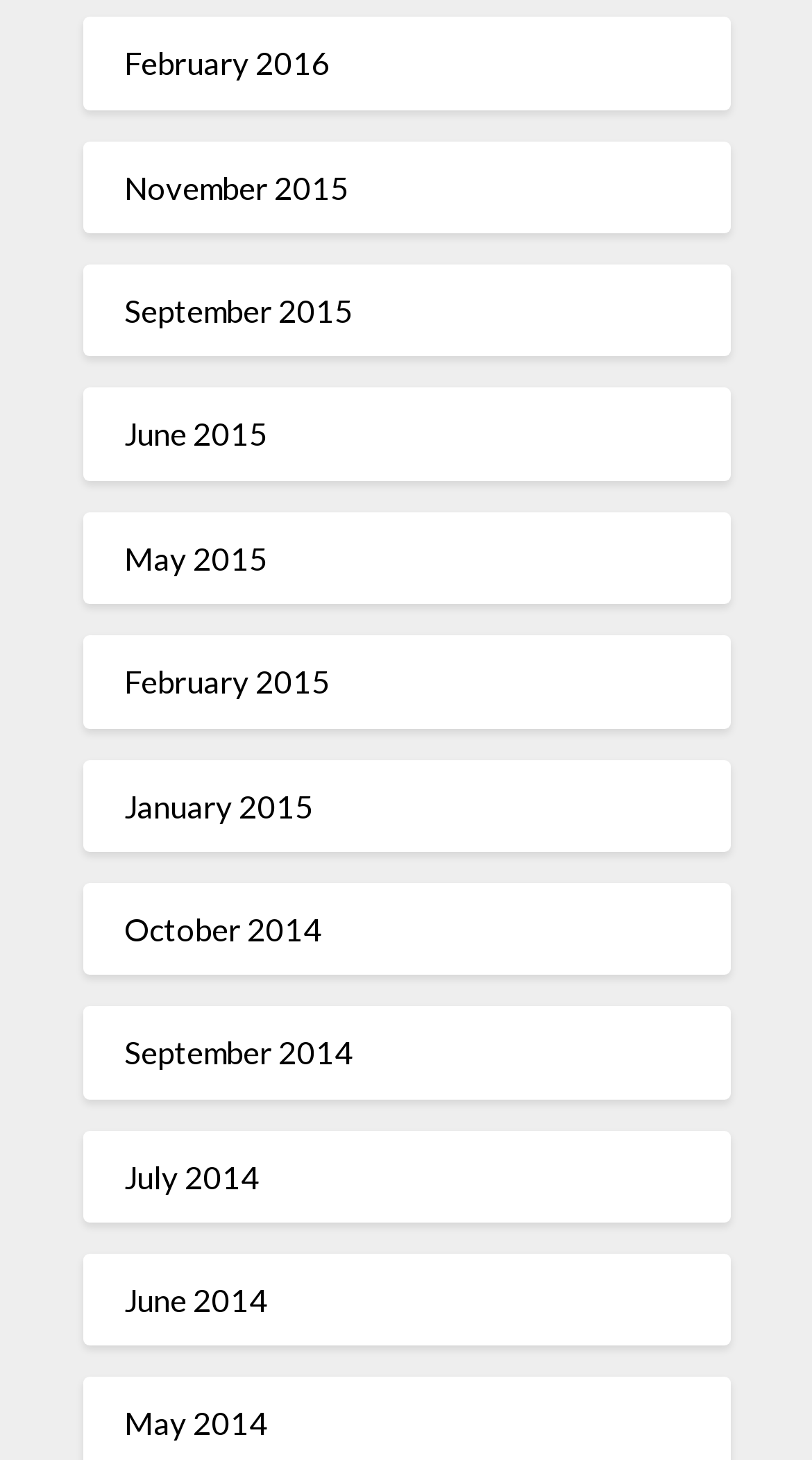Answer briefly with one word or phrase:
What is the latest month listed on this webpage?

February 2016